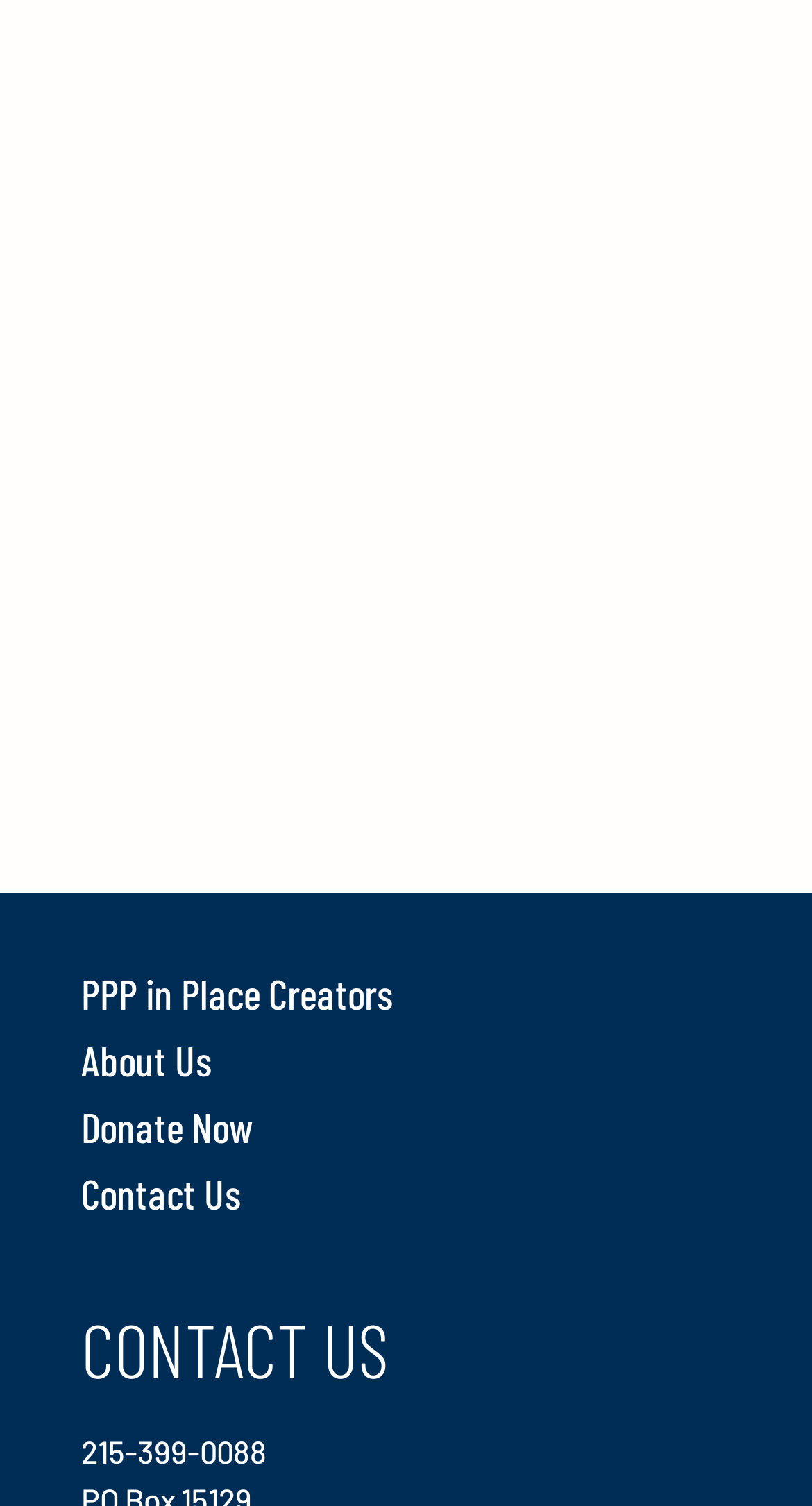Please answer the following question using a single word or phrase: 
What information is required to subscribe?

Email address, first name, last name